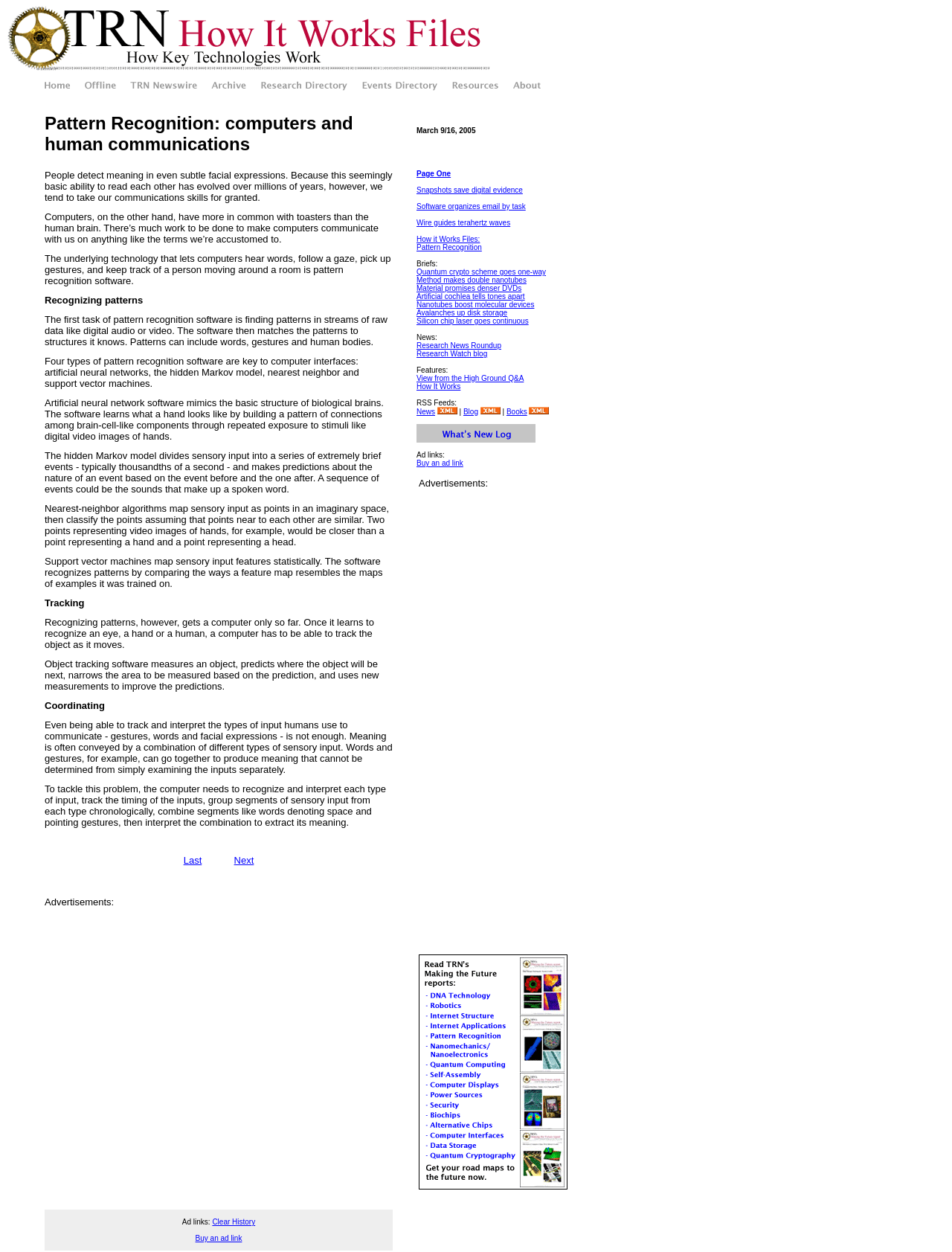Based on what you see in the screenshot, provide a thorough answer to this question: What are the four types of pattern recognition software?

The webpage mentions that four types of pattern recognition software are key to computer interfaces, which are artificial neural networks, the hidden Markov model, nearest neighbor, and support vector machines, each of which has its own way of recognizing patterns in data.